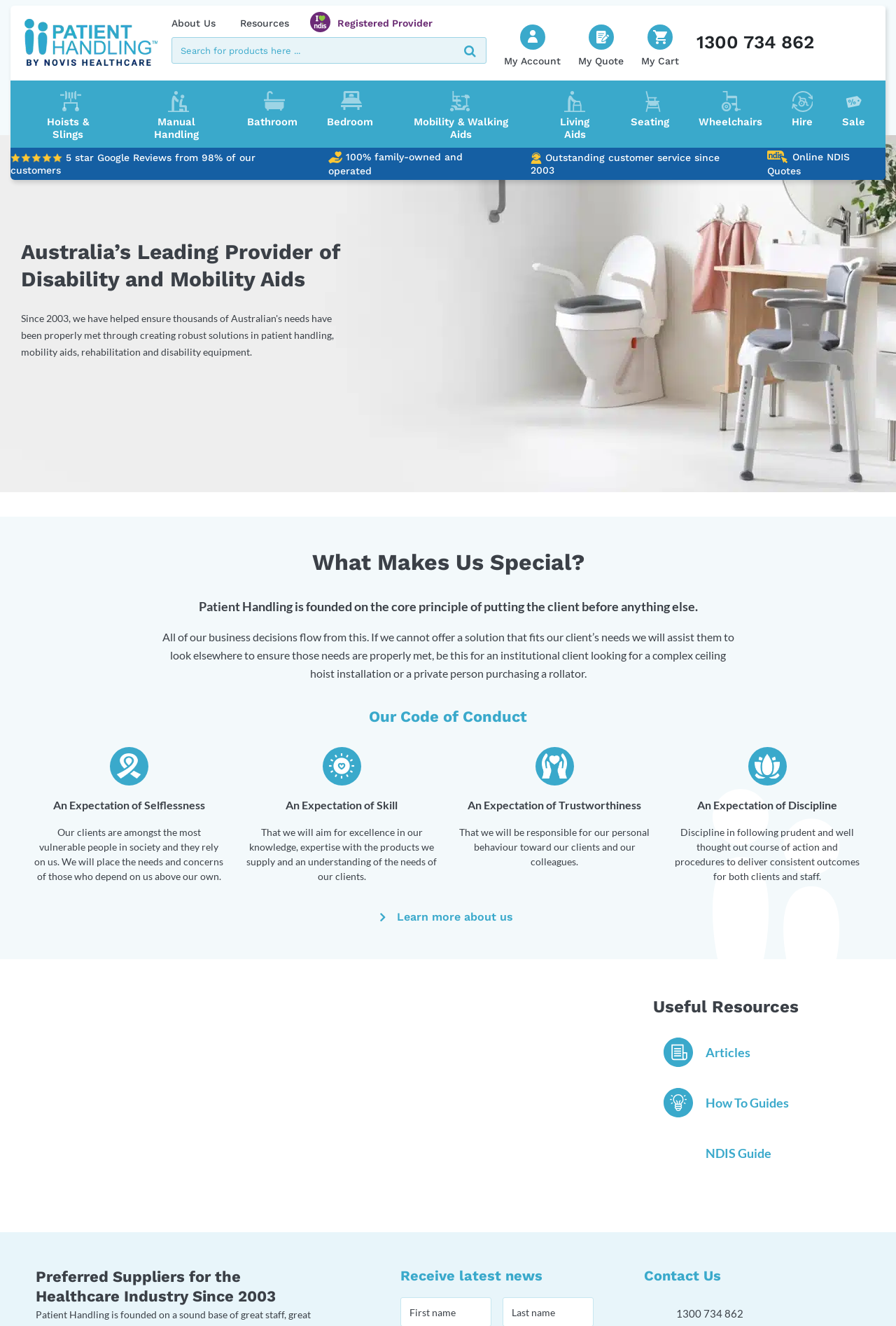Can you find the bounding box coordinates for the element to click on to achieve the instruction: "Learn more about us"?

[0.443, 0.686, 0.573, 0.697]